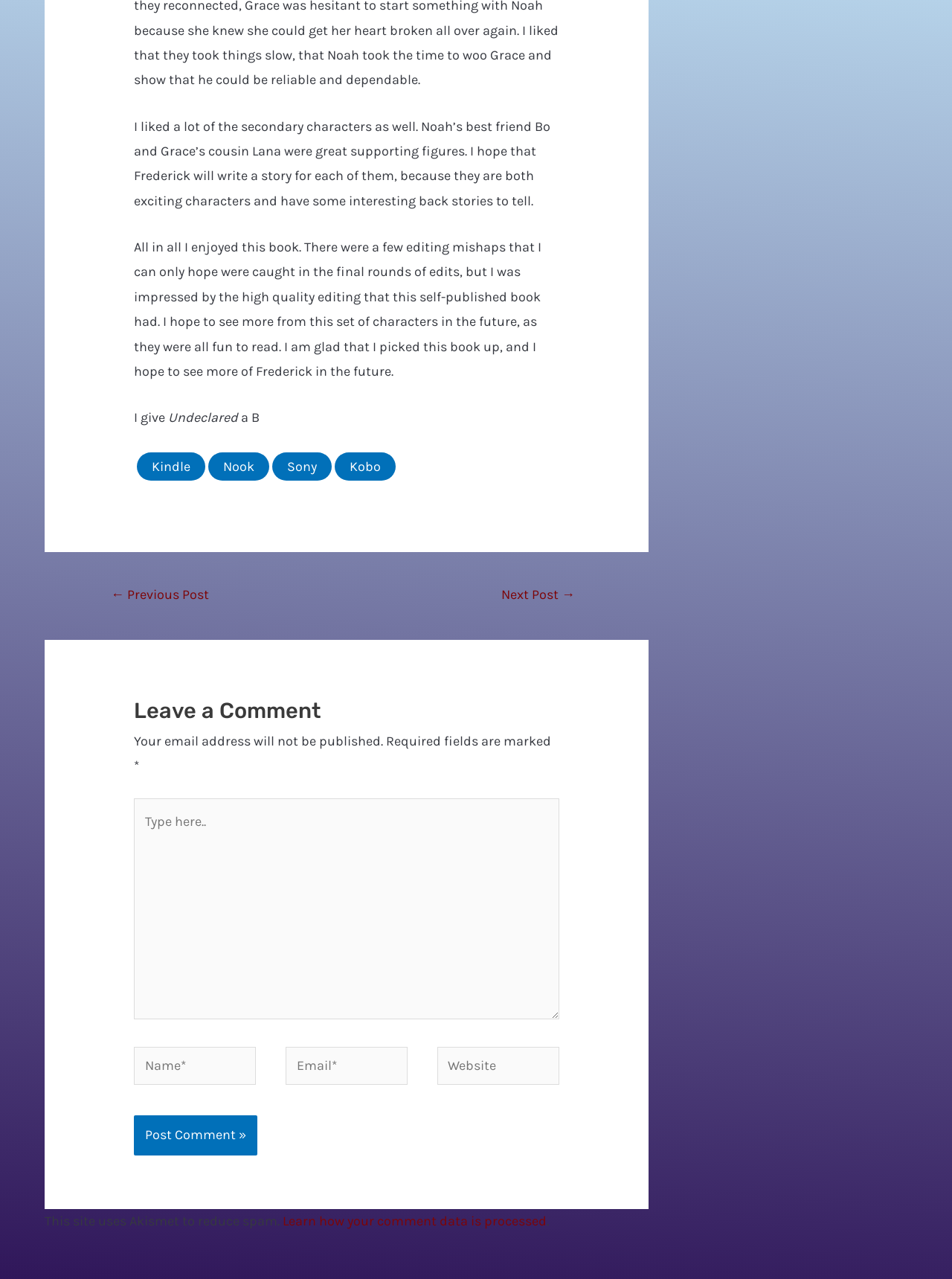Find the bounding box of the UI element described as follows: "parent_node: Website name="url" placeholder="Website"".

[0.459, 0.818, 0.587, 0.848]